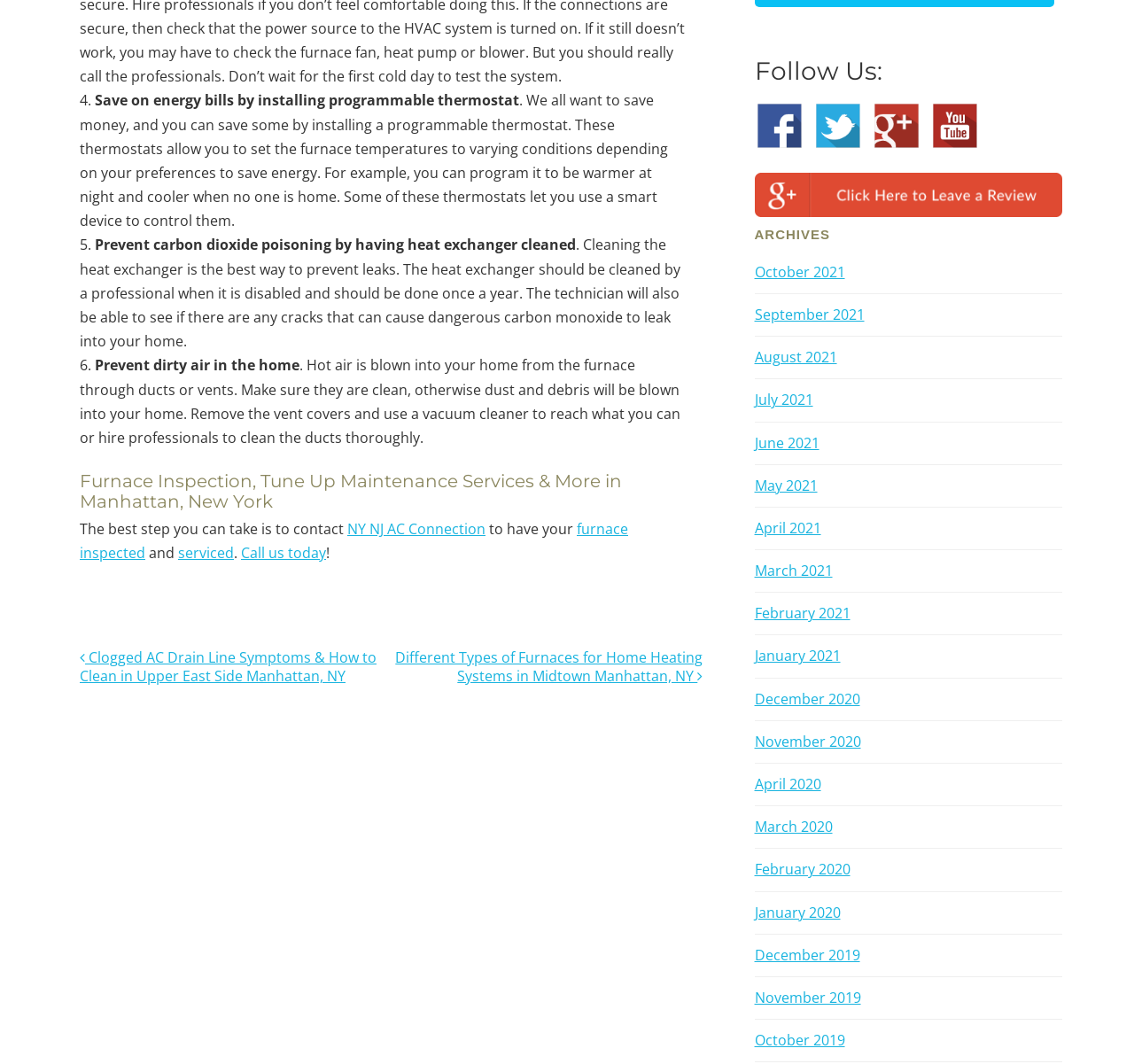Determine the bounding box coordinates for the area that should be clicked to carry out the following instruction: "Contact through 'Call us today'".

[0.212, 0.51, 0.288, 0.529]